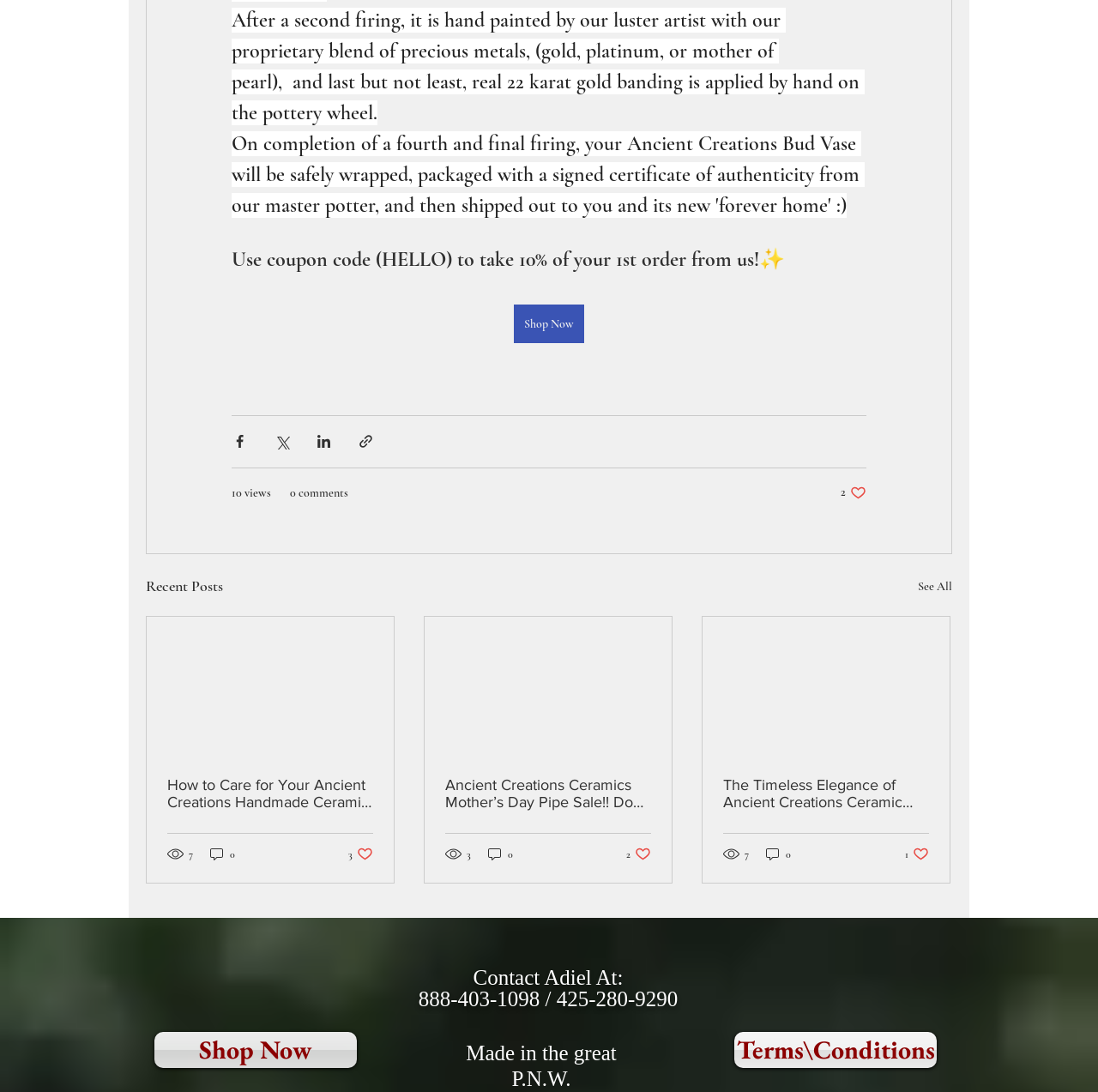Please identify the bounding box coordinates of the element's region that should be clicked to execute the following instruction: "Click the 'See All' link". The bounding box coordinates must be four float numbers between 0 and 1, i.e., [left, top, right, bottom].

[0.836, 0.525, 0.867, 0.548]